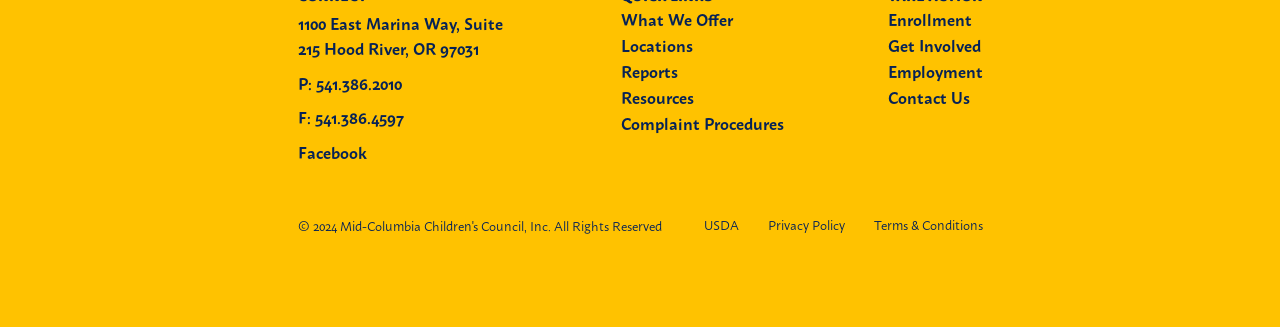Identify the bounding box coordinates of the region that needs to be clicked to carry out this instruction: "View Facebook page". Provide these coordinates as four float numbers ranging from 0 to 1, i.e., [left, top, right, bottom].

[0.232, 0.439, 0.286, 0.5]